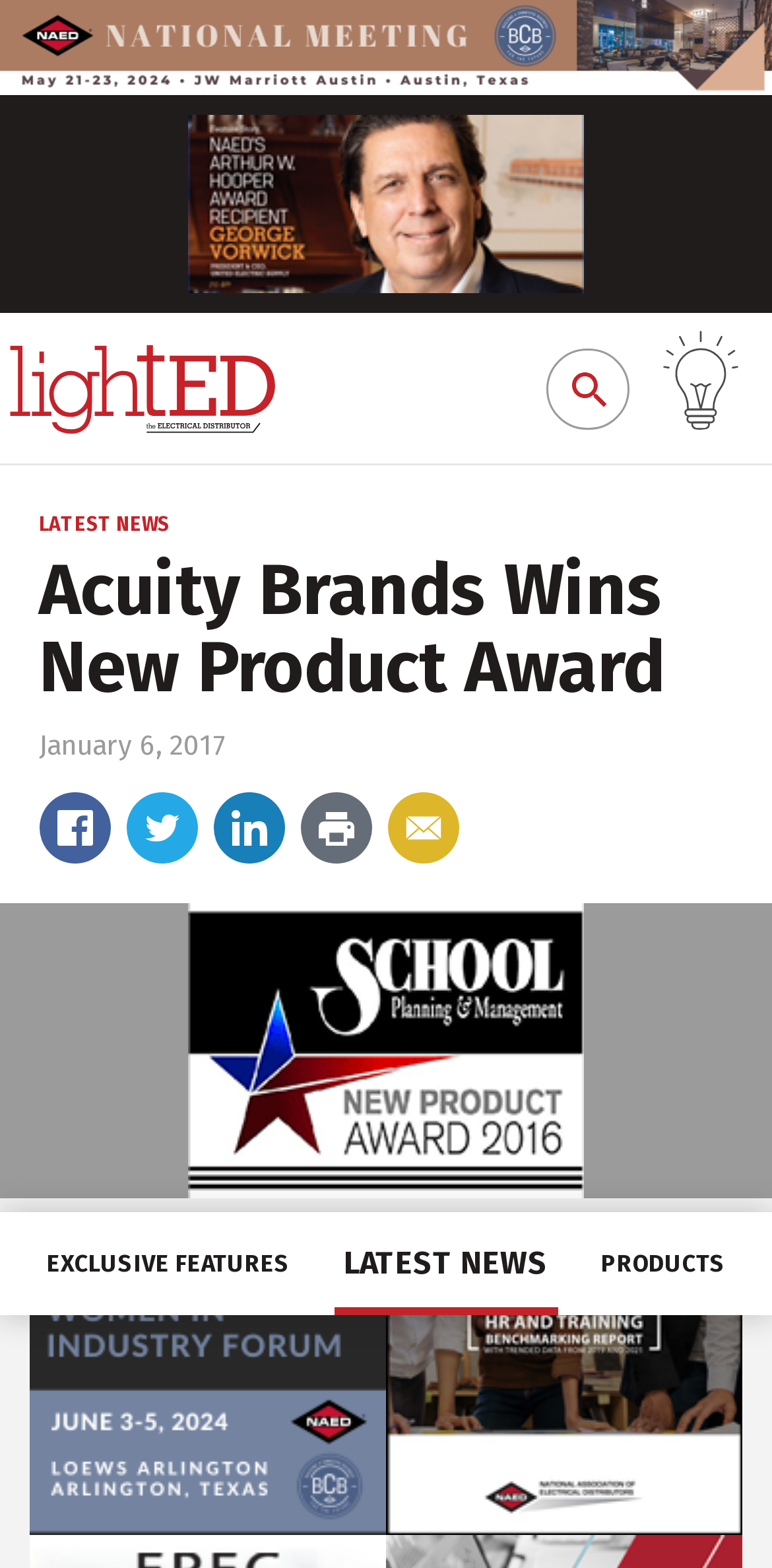What is the category of the latest news? Please answer the question using a single word or phrase based on the image.

New Product Award